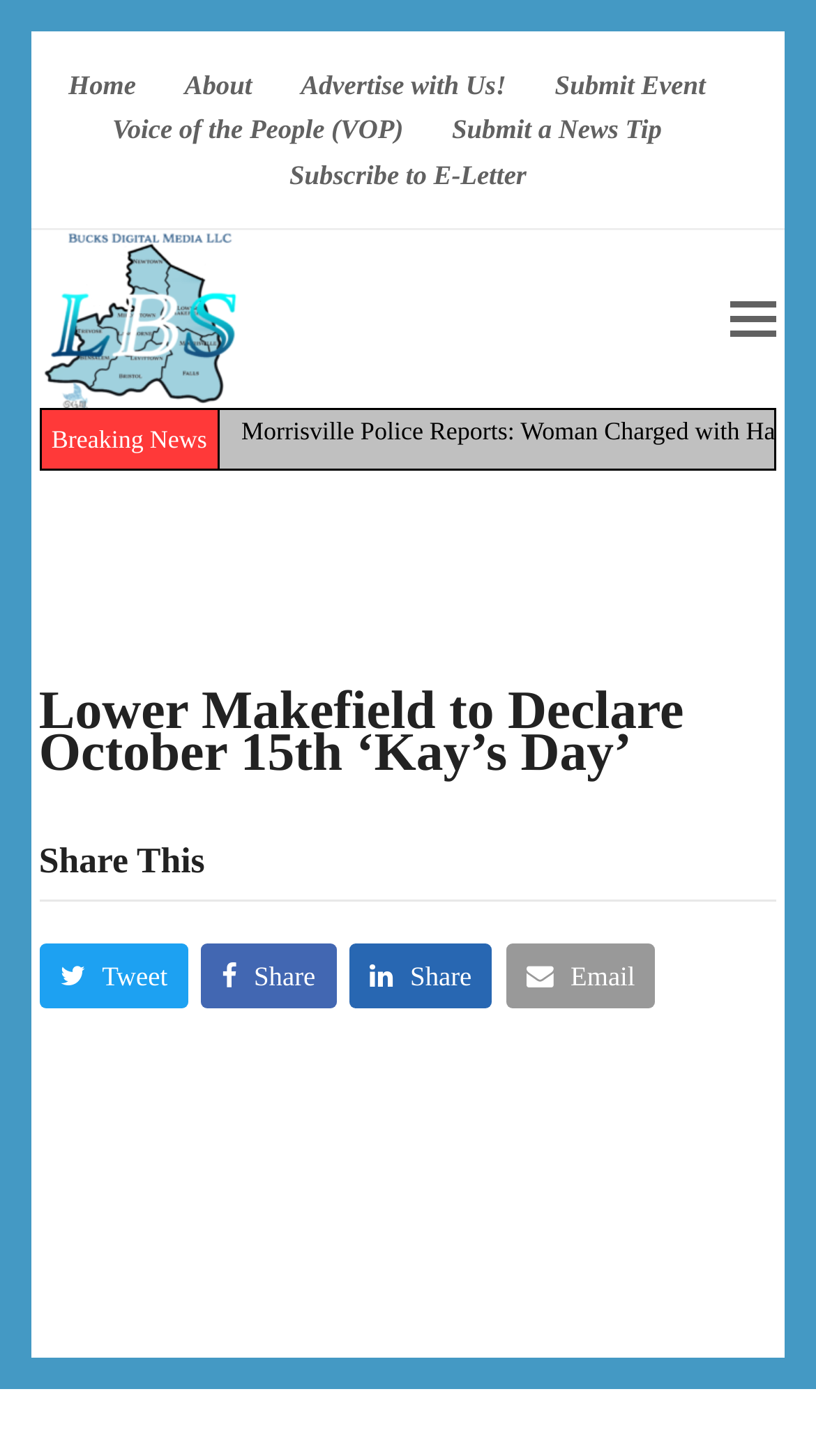Is the mobile menu expanded?
Deliver a detailed and extensive answer to the question.

I checked the button that says 'Toggle mobile menu', and its 'expanded' property is set to 'False'. This means the mobile menu is not expanded.